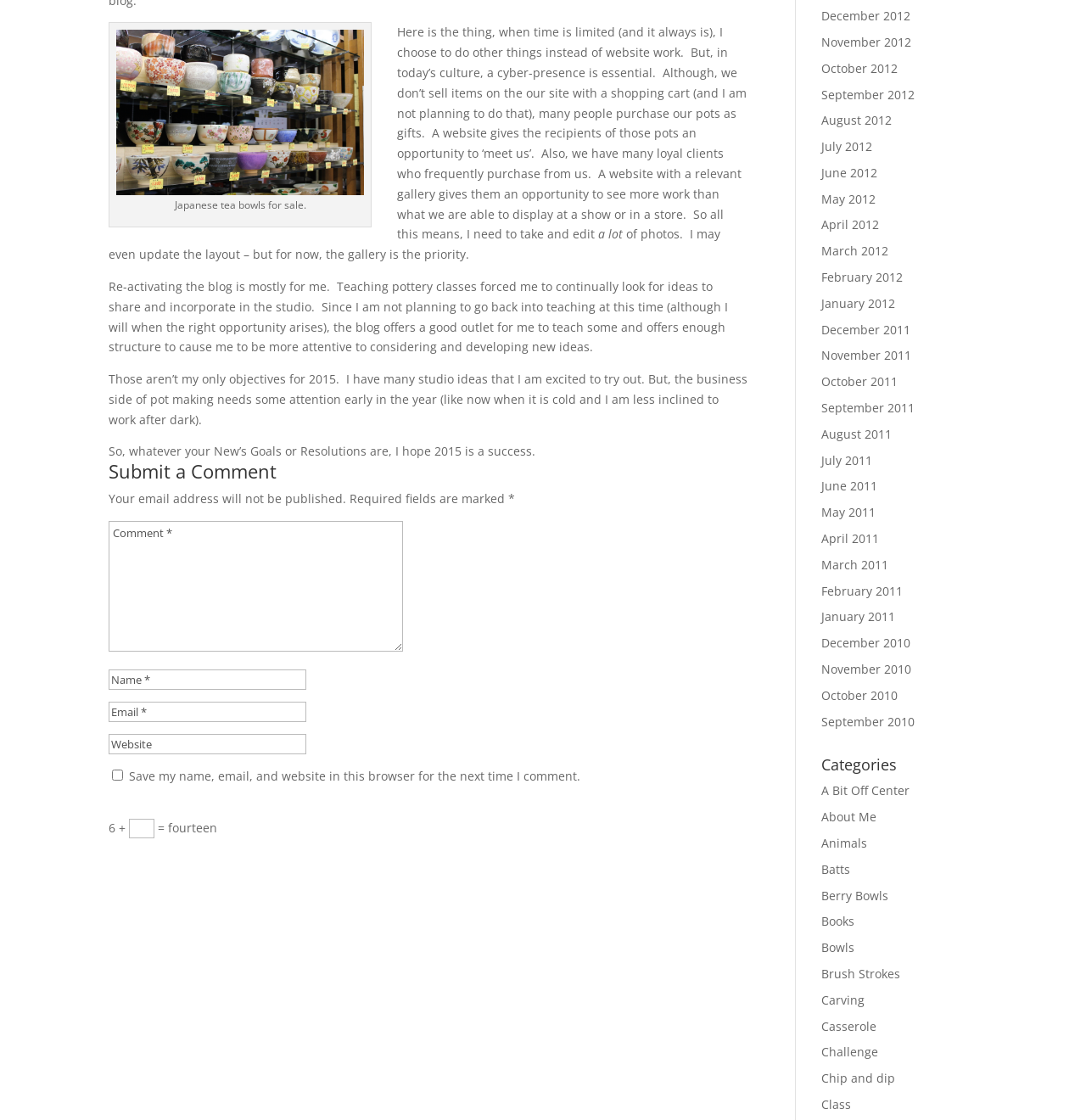Can you find the bounding box coordinates for the element to click on to achieve the instruction: "Click on a month to view archives"?

[0.756, 0.007, 0.838, 0.021]